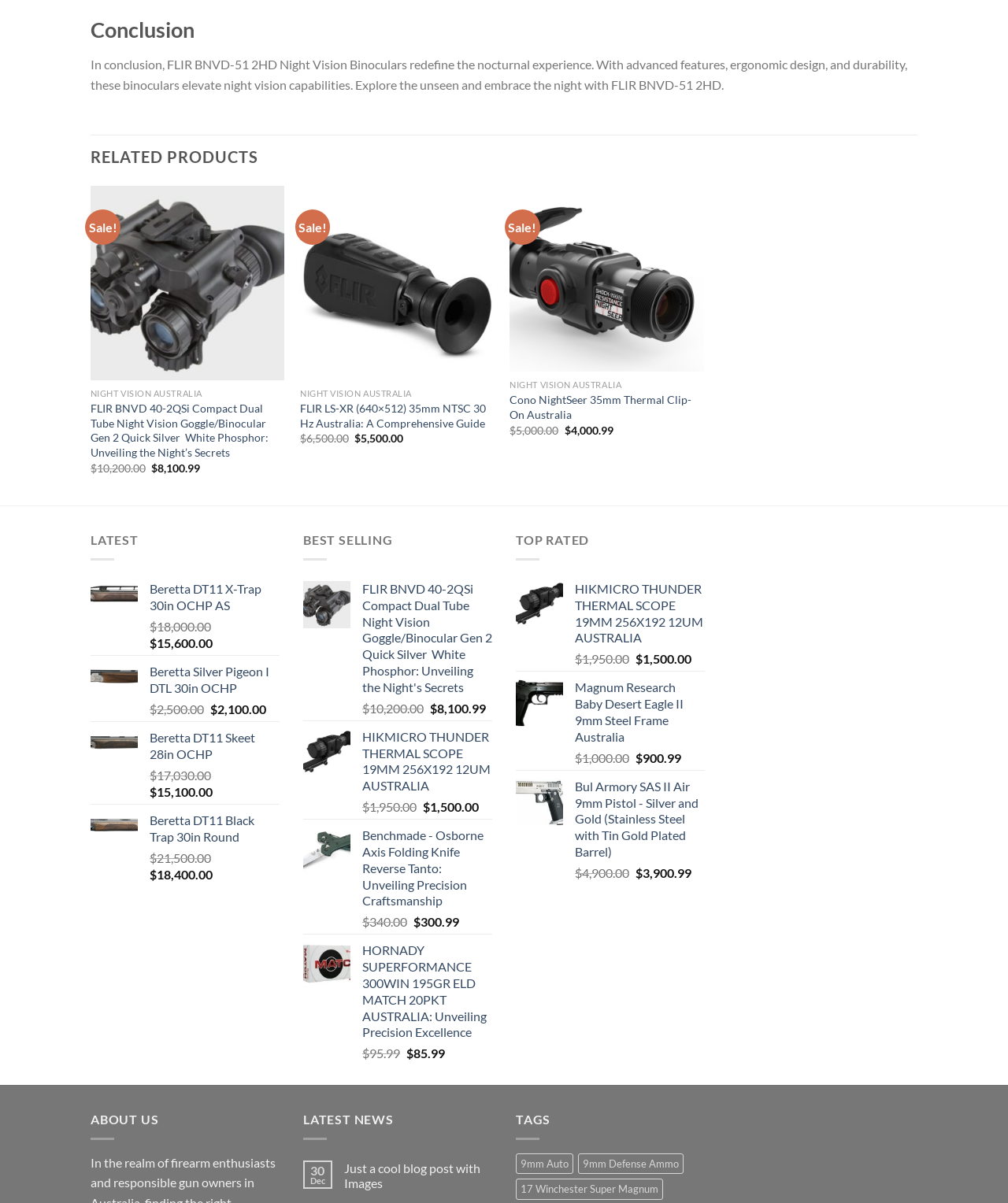Using the webpage screenshot, find the UI element described by 9mm Defense Ammo. Provide the bounding box coordinates in the format (top-left x, top-left y, bottom-right x, bottom-right y), ensuring all values are floating point numbers between 0 and 1.

[0.573, 0.959, 0.678, 0.976]